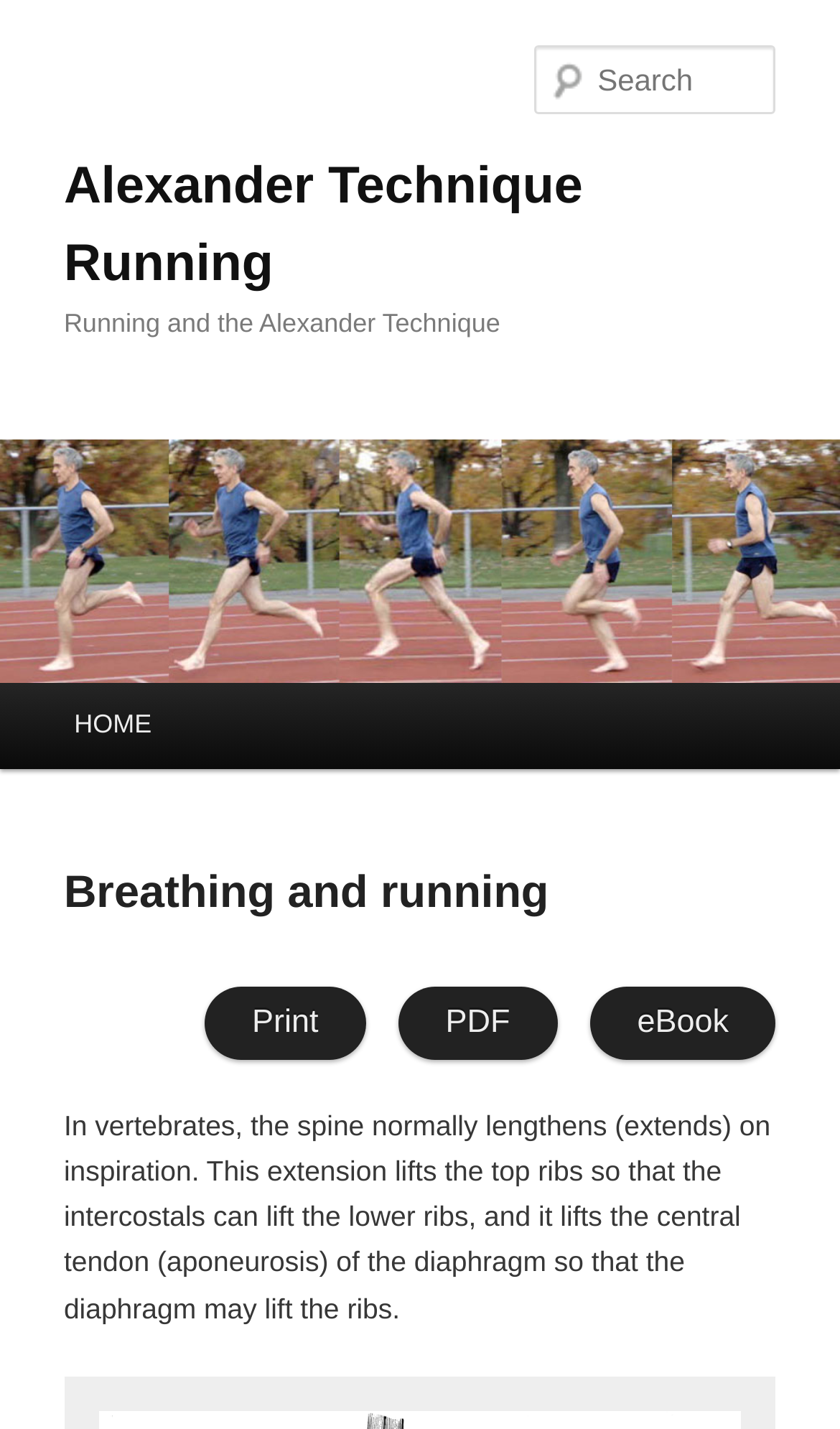Please reply to the following question with a single word or a short phrase:
What is the topic of the webpage?

Breathing and running